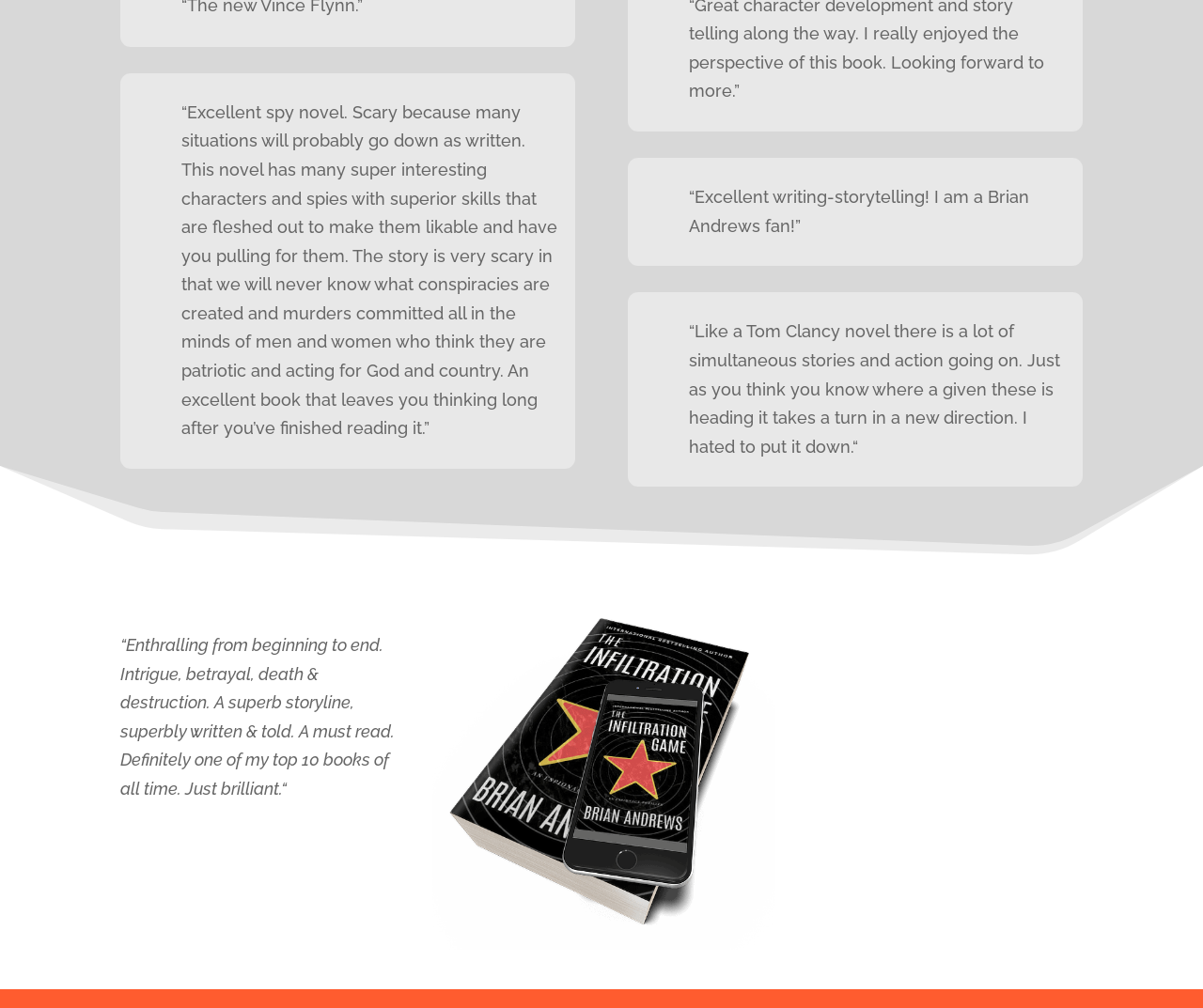Answer the question with a brief word or phrase:
What is the tone of the reviewer's comment?

positive